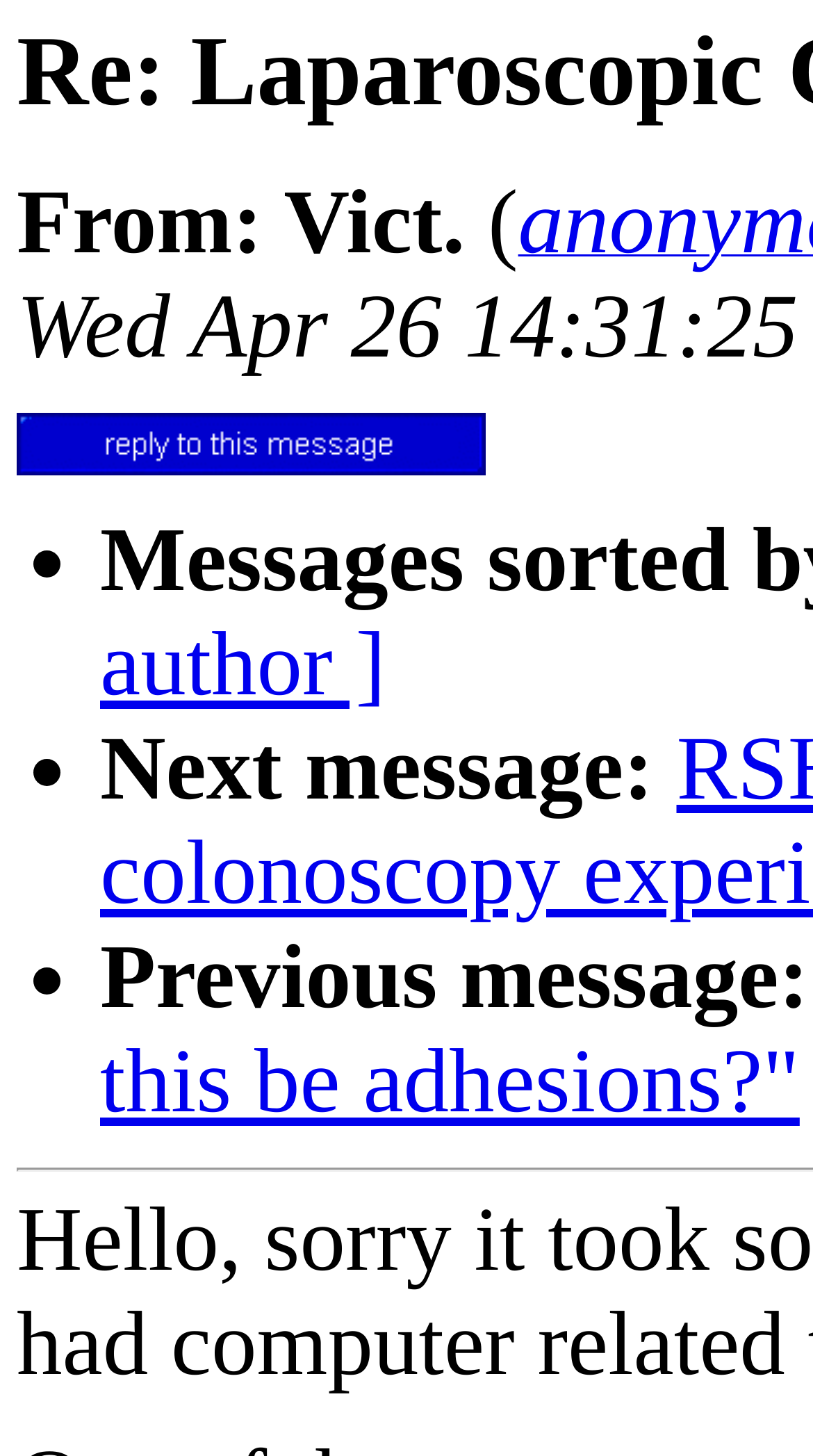Provide an in-depth caption for the webpage.

The webpage appears to be a forum or discussion board, specifically showing a message from "Vict." in April 2000 related to laparoscopic complications. 

At the top, there is a header with the title "ADHESIONS Messages for April, 2000: Re: Laparoscopic Complications". Below the title, there is a line of text indicating the sender's name, "From: Vict.", followed by an opening parenthesis. 

On the same horizontal level, but slightly below the title, there is a button labeled "[ reply to this message ]" positioned to the left. 

The main content of the message is organized into a list, marked by bullet points ("•"). There are three bullet points, each positioned below the previous one, indicating separate sections or topics within the message. 

To the right of the middle bullet point, there is a text "Next message:", and to the right of the bottom bullet point, there is a text "Previous message:". These texts seem to be navigation links to move to the next or previous message in the discussion thread.